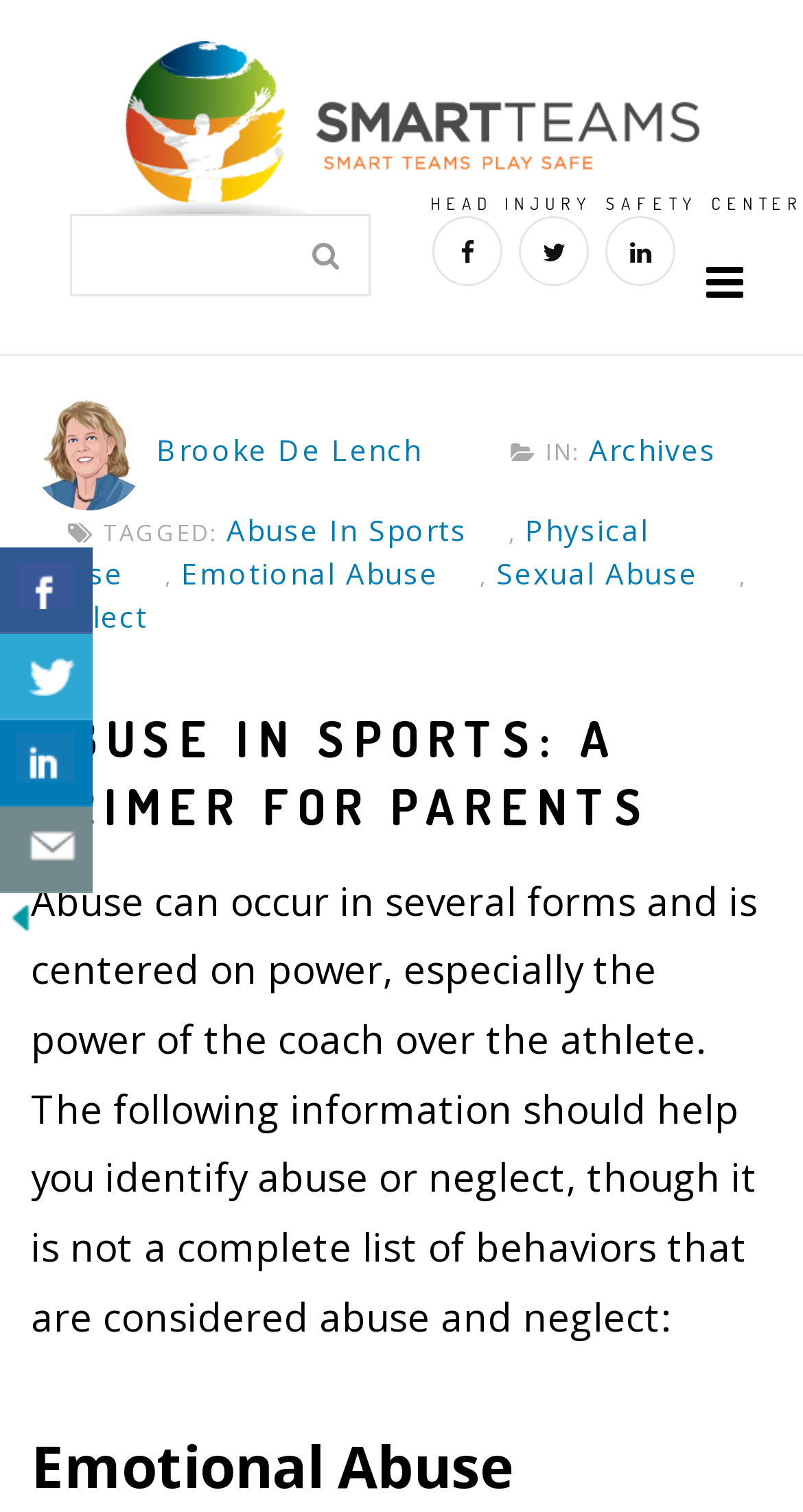Please predict the bounding box coordinates of the element's region where a click is necessary to complete the following instruction: "Click the Archives link". The coordinates should be represented by four float numbers between 0 and 1, i.e., [left, top, right, bottom].

[0.733, 0.284, 0.892, 0.31]